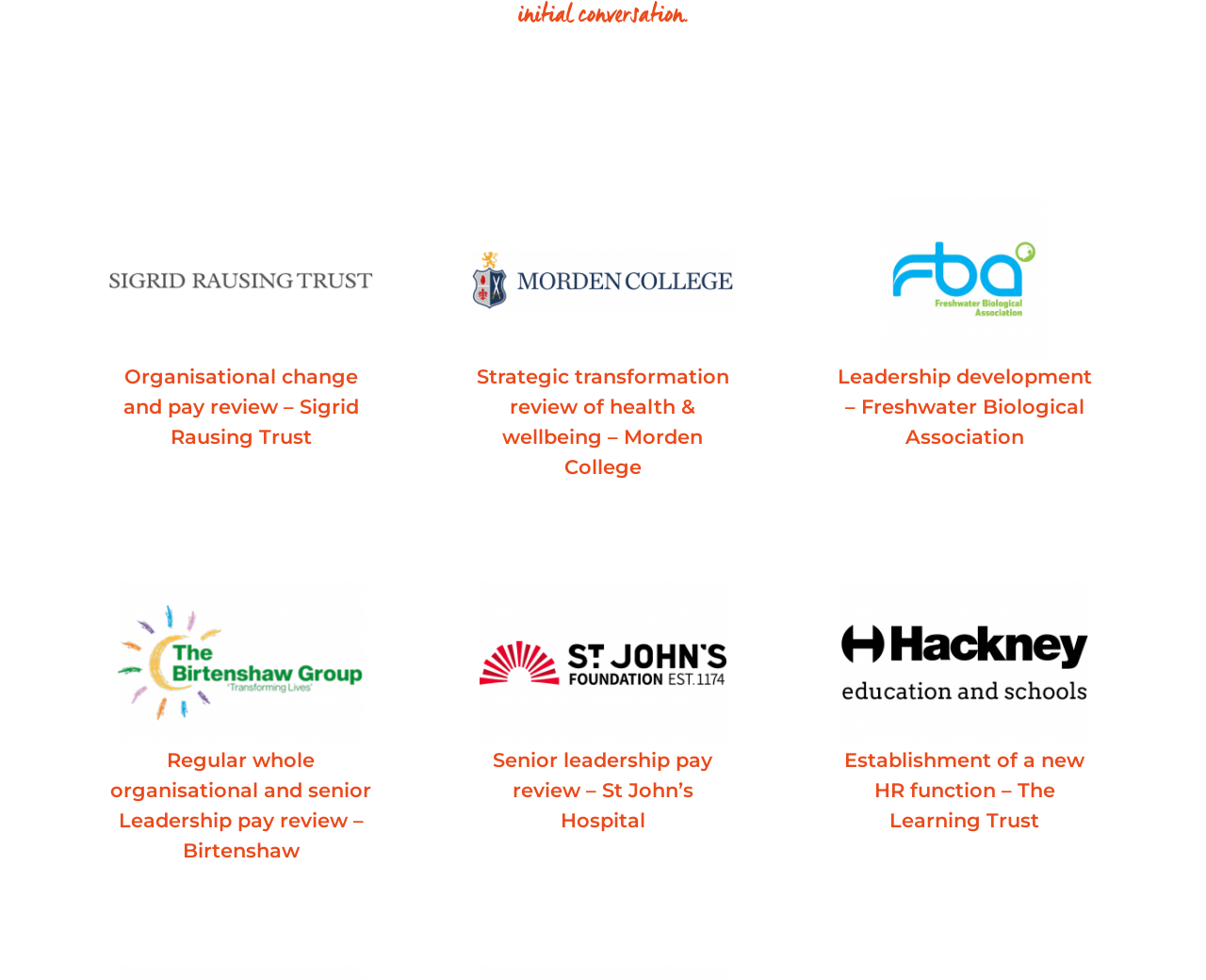What is the name of the trust with an organisational change and pay review?
Please utilize the information in the image to give a detailed response to the question.

I searched for the link element containing the text 'organisational change and pay review' and found that it is associated with the image element described as 'Sigrid Rausing Trust logo'.